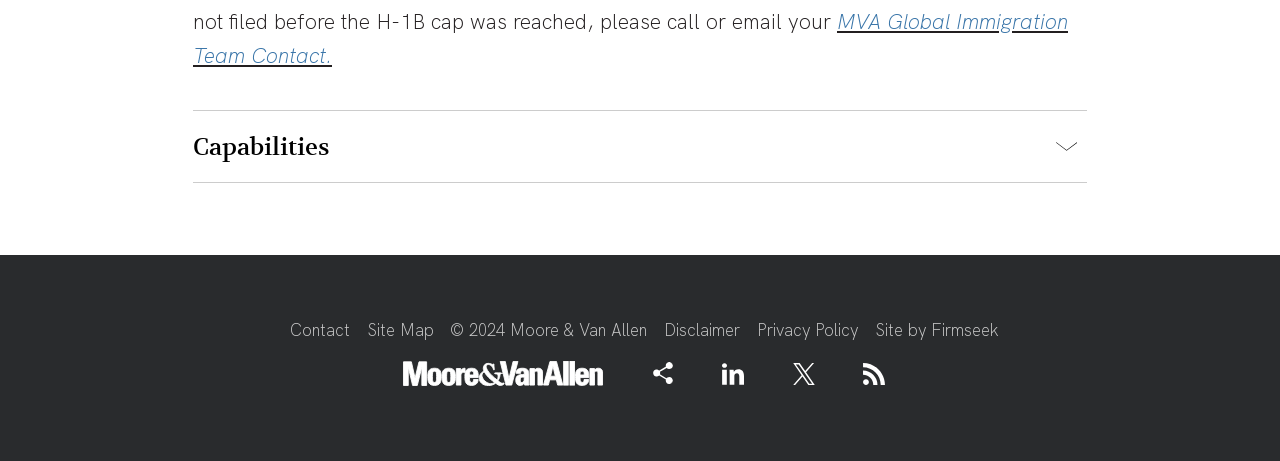Answer this question in one word or a short phrase: How many links are present in the footer?

5